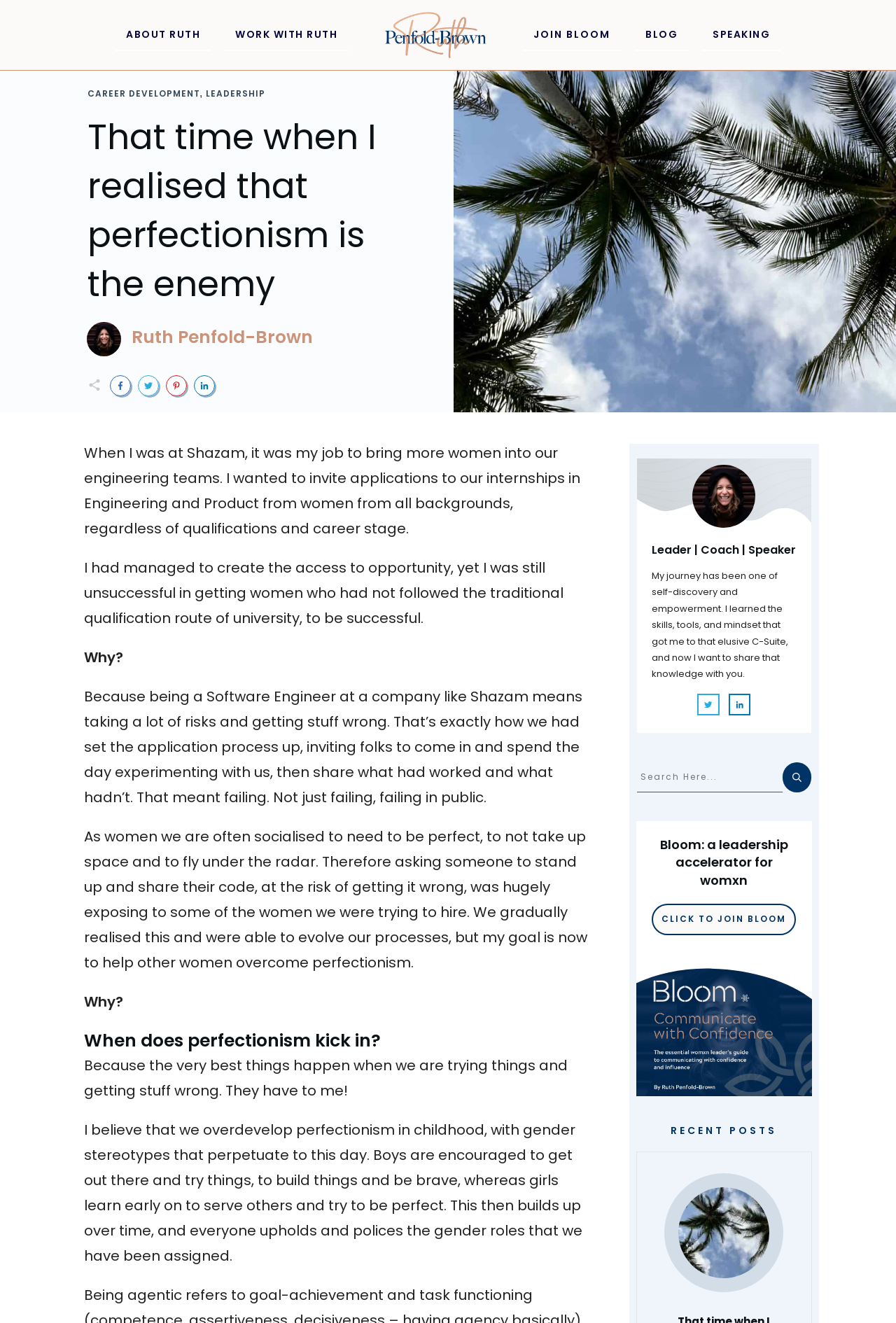Please identify the bounding box coordinates of the clickable area that will fulfill the following instruction: "Click on ABOUT RUTH". The coordinates should be in the format of four float numbers between 0 and 1, i.e., [left, top, right, bottom].

[0.141, 0.019, 0.223, 0.033]